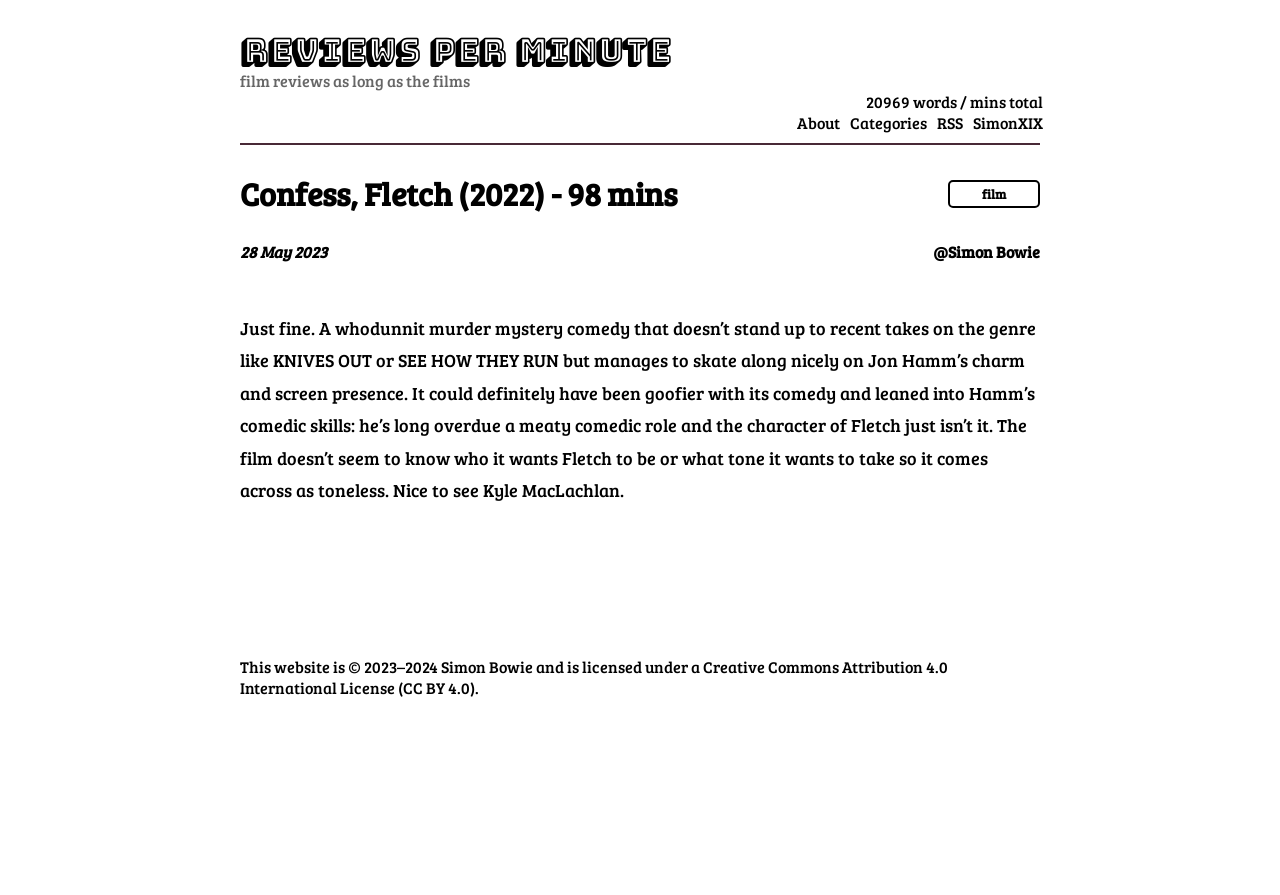Please answer the following query using a single word or phrase: 
What is the genre of the movie Confess, Fletch?

whodunnit murder mystery comedy